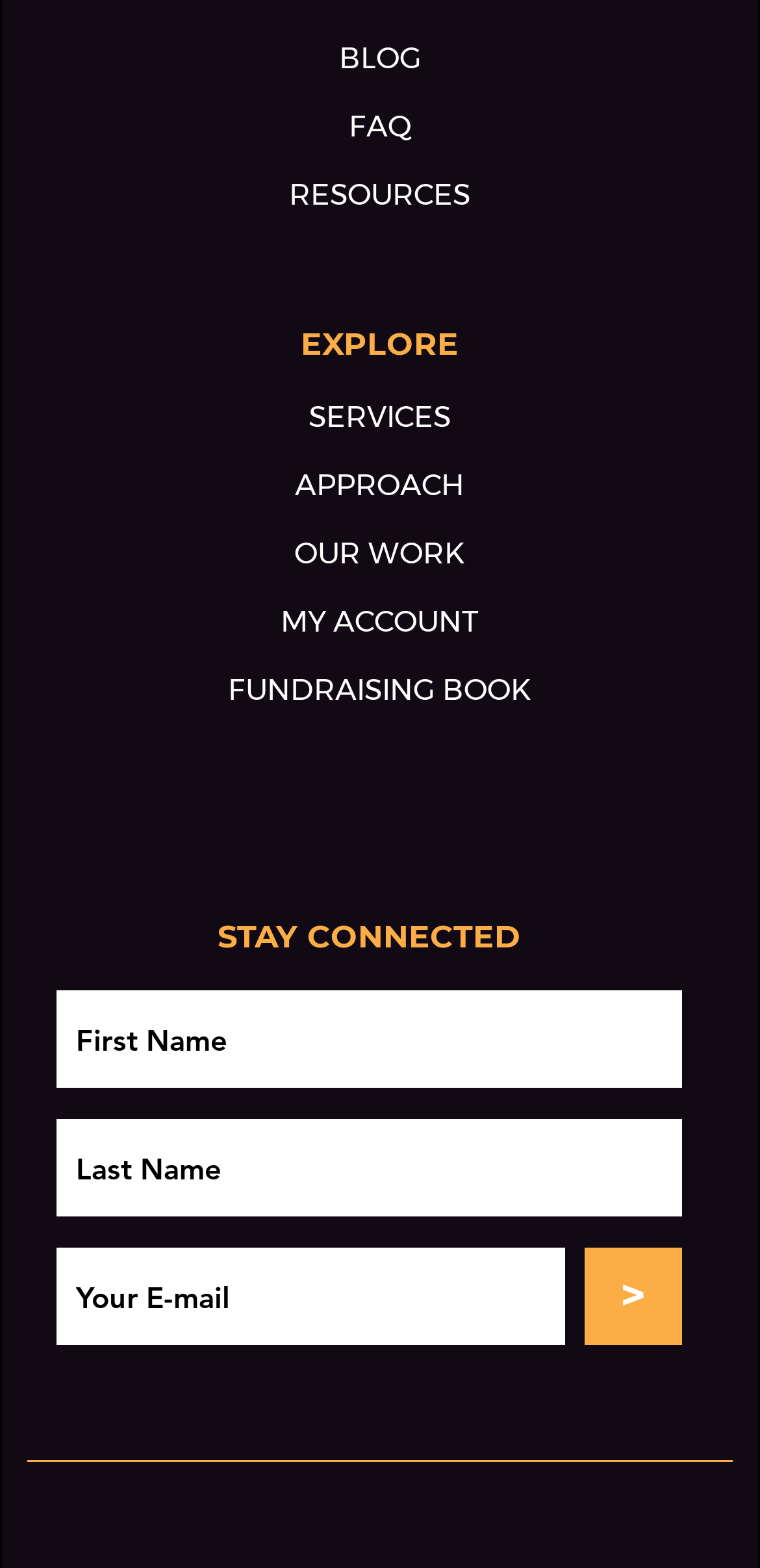By analyzing the image, answer the following question with a detailed response: What is the last link in the site navigation?

I looked at the site navigation section and found the last link, which is 'FUNDRAISING BOOK', located below the 'MY ACCOUNT' link.